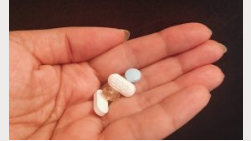Detail all significant aspects of the image you see.

In this image, a person's hand is gently holding several pills, showcasing a collection of different medication types. The pills include two white tablets and one blue tablet, arranged in a casual yet careful manner. This visual representation suggests themes of health and wellness, potentially relating to mental health and addiction treatment. It resonates with the content surrounding RósGlas’s focus on individualized therapy retreats for mental health and addiction issues, emphasizing the importance of appropriate medication in recovery processes. The image highlights the nuanced relationship between prescribed medications and personal well-being, serving as a visual reminder of the ongoing dialogue about addiction and mental health support.